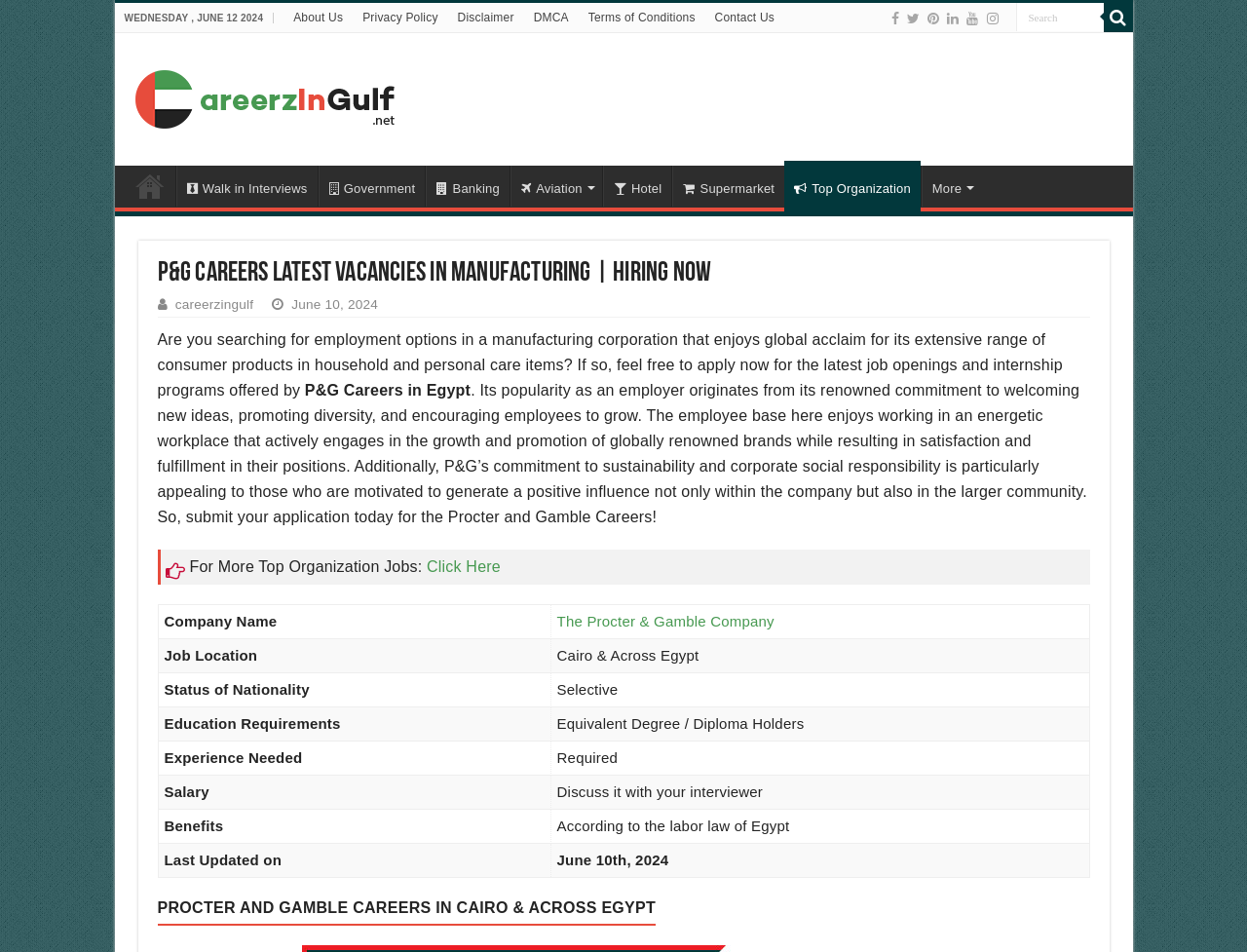Please find the bounding box coordinates of the element's region to be clicked to carry out this instruction: "Learn about Khadi Papers".

None